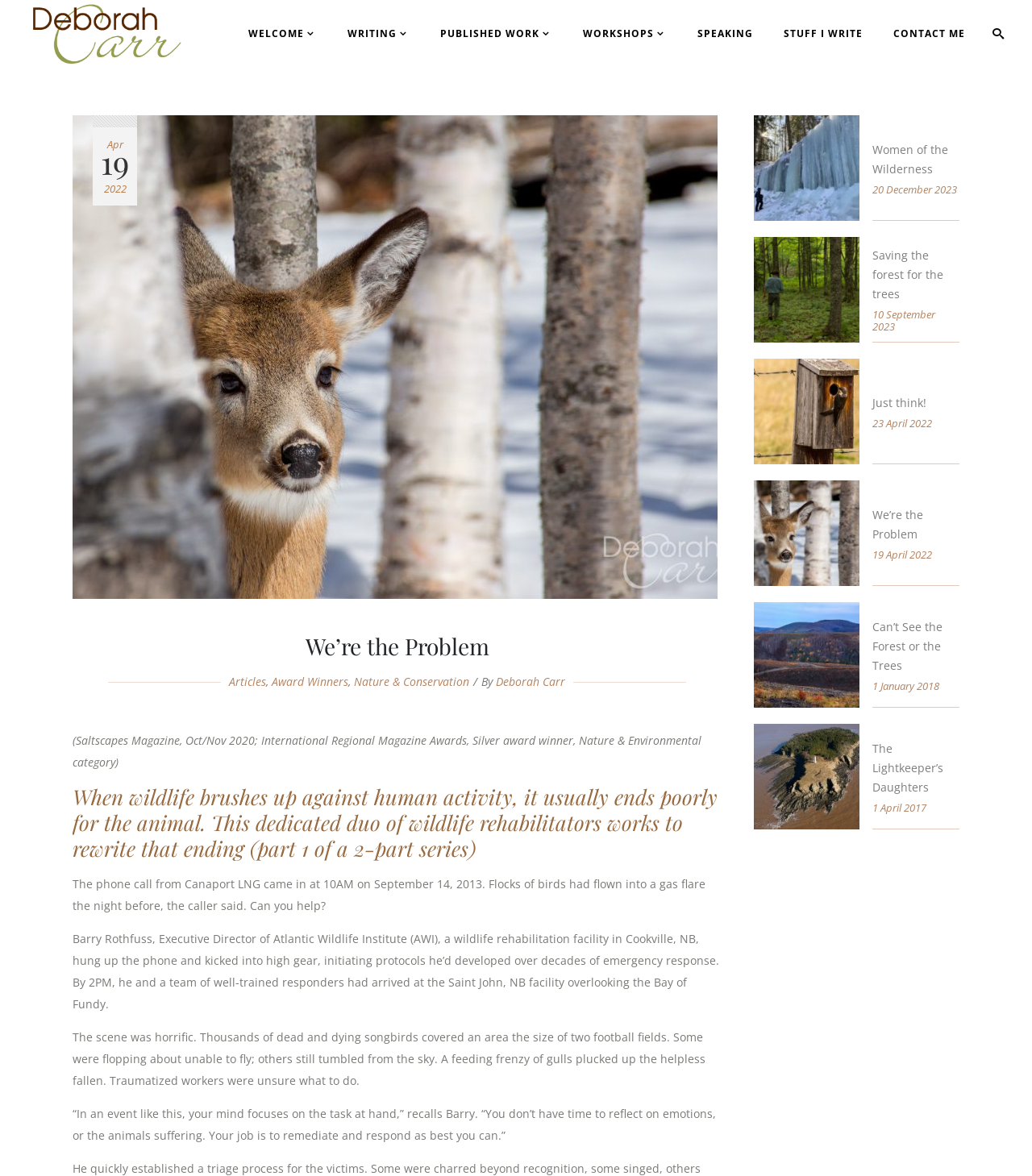What is the category of the award won by Deborah Carr? Please answer the question using a single word or phrase based on the image.

Nature & Environmental